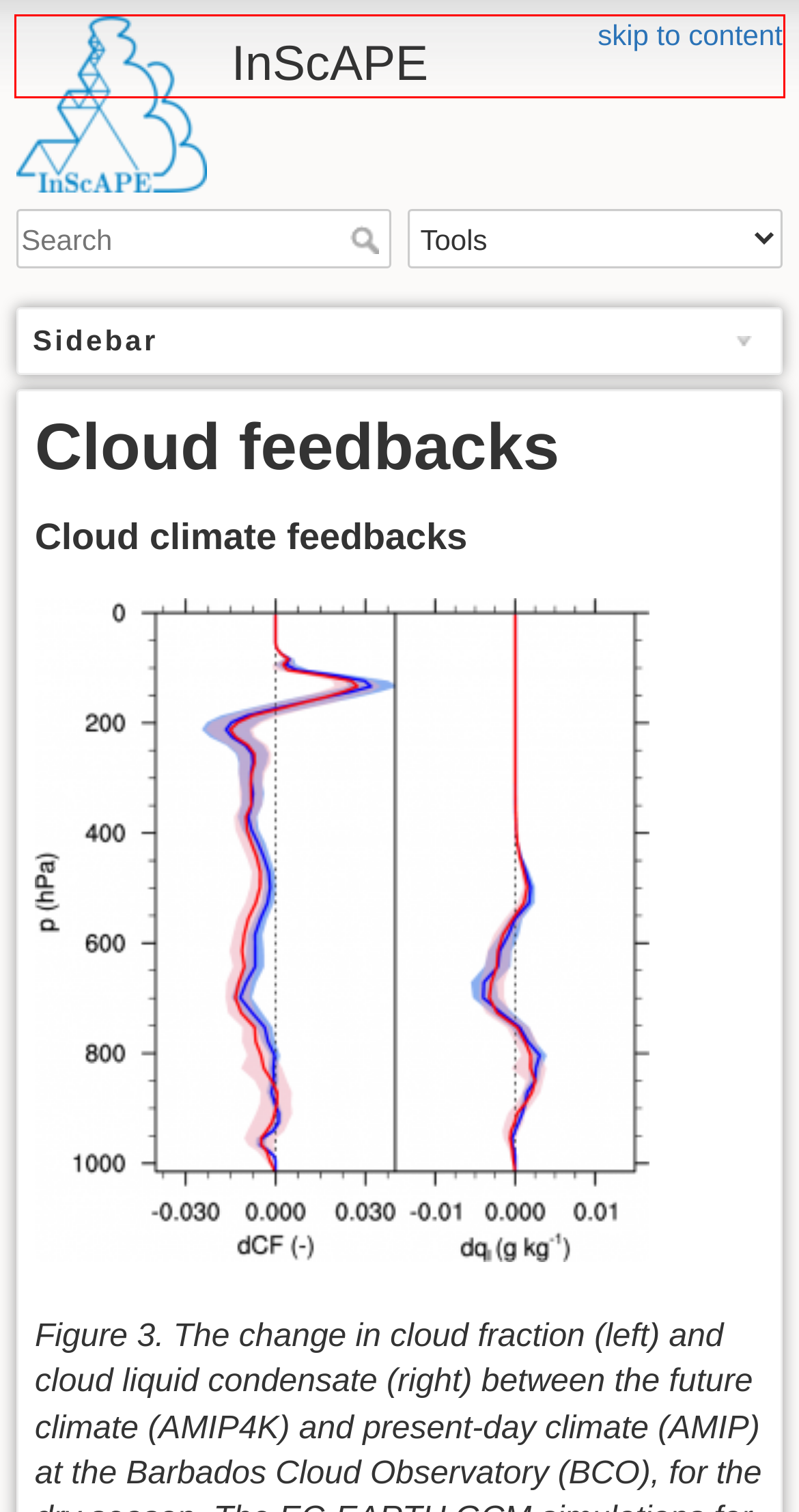You have a screenshot of a webpage, and a red bounding box highlights an element. Select the webpage description that best fits the new page after clicking the element within the bounding box. Options are:
A. dokuwiki [DokuWiki]
B. PHP: Hypertext Preprocessor
C. cloudfeedbacks_inscape_doku.php_id_start [InScAPE]
D. cloudfeedbacks_inscape_lib_exe_detail.php_id_cloudfeedbacks [InScAPE]
E. donate [DokuWiki]
F. cloudfeedbacks_validator.w3.org_check_referer [InScAPE]
G. CC BY-SA 4.0 Deed | Attribution-ShareAlike 4.0 International
 | Creative Commons
H. cloudfeedbacks_jigsaw.w3.org_css-validator_check_referer_profile_css3 [InScAPE]

C